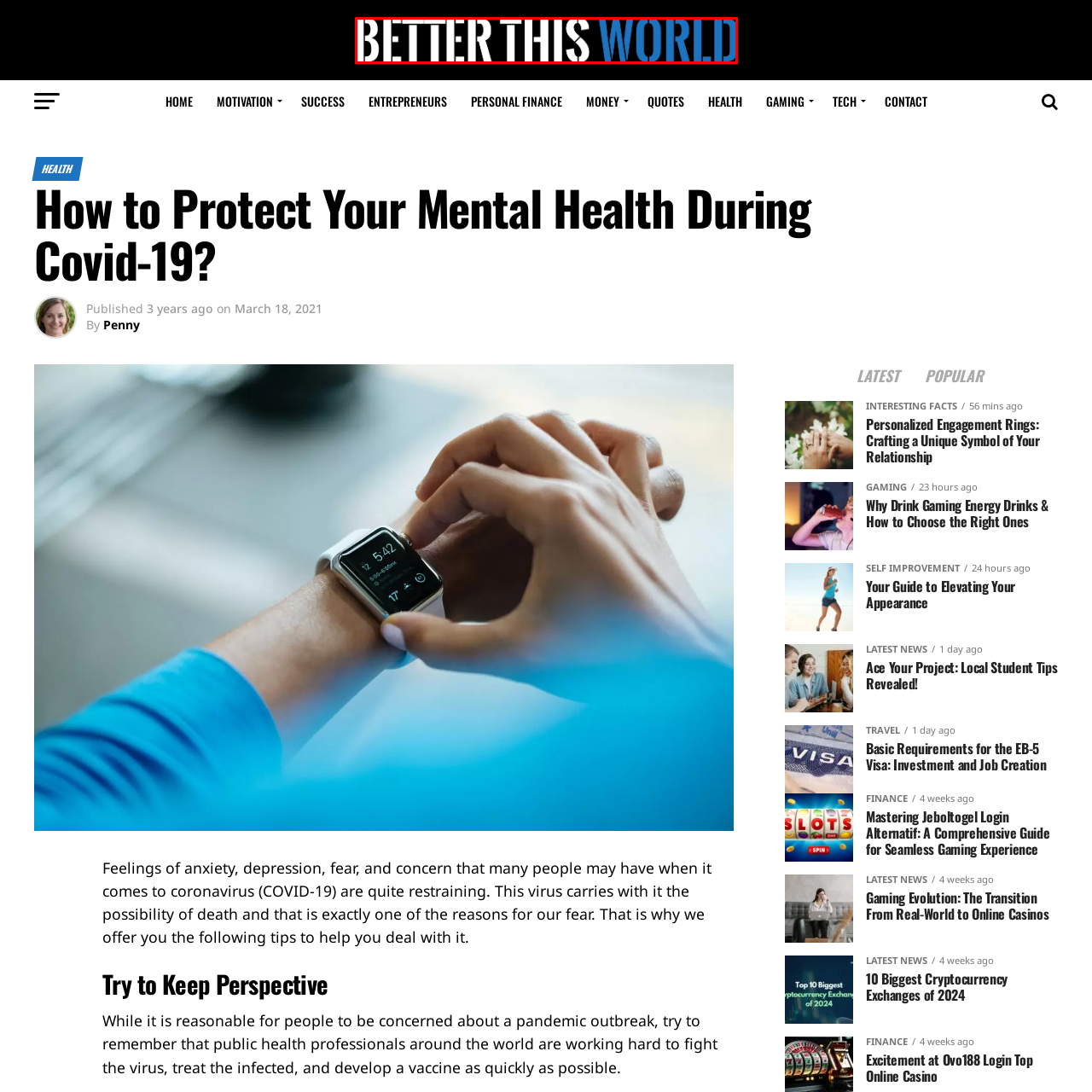Refer to the image area inside the black border, What is the theme emphasized by the logo? 
Respond concisely with a single word or phrase.

Improvement and positivity